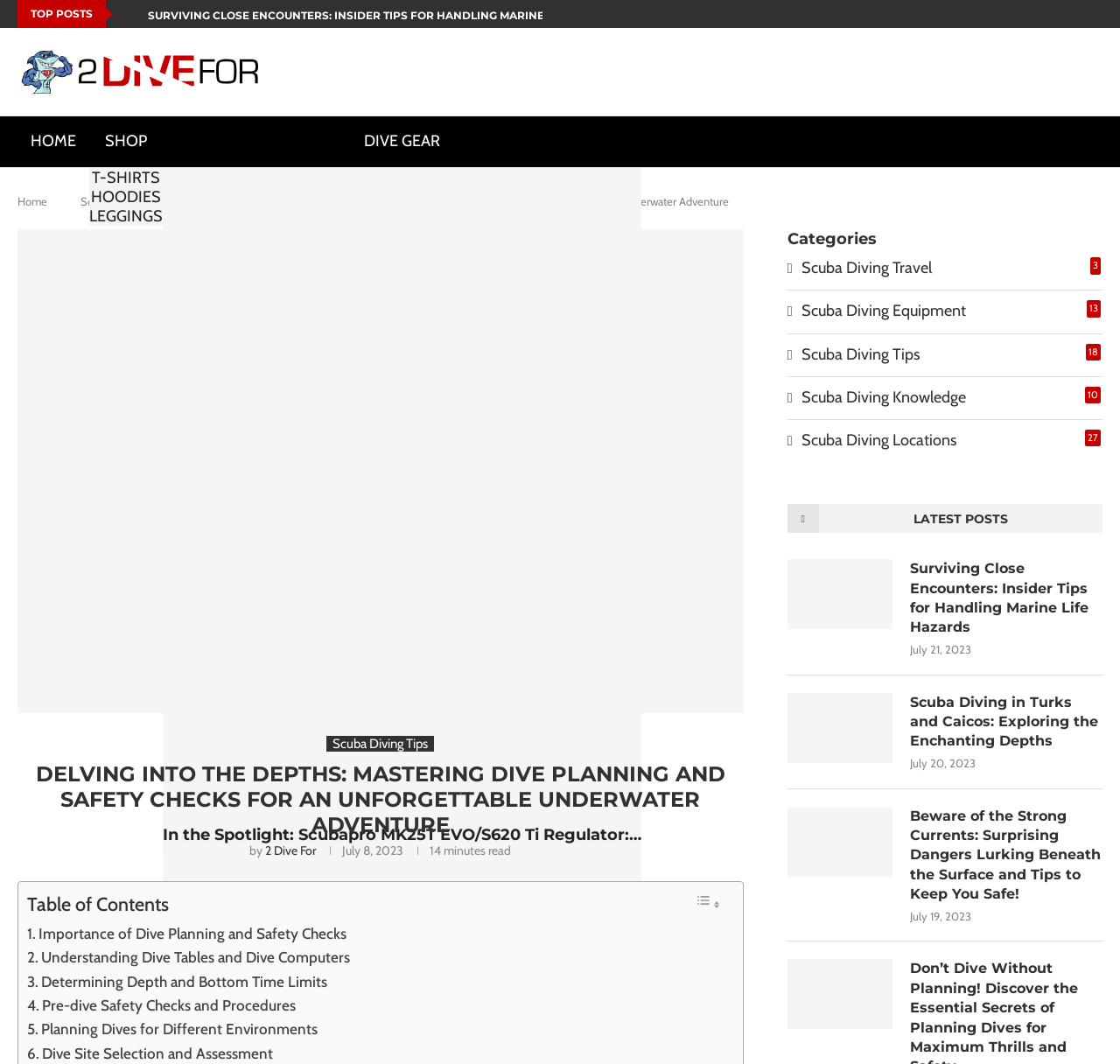What is the main topic of this webpage?
Refer to the image and offer an in-depth and detailed answer to the question.

Based on the webpage's content, including the title 'Mastering Dive Planning & Safety Checks in 2023: An Unforgettable Underwater Adventure' and the various sections and links related to scuba diving, it is clear that the main topic of this webpage is dive planning and safety checks.